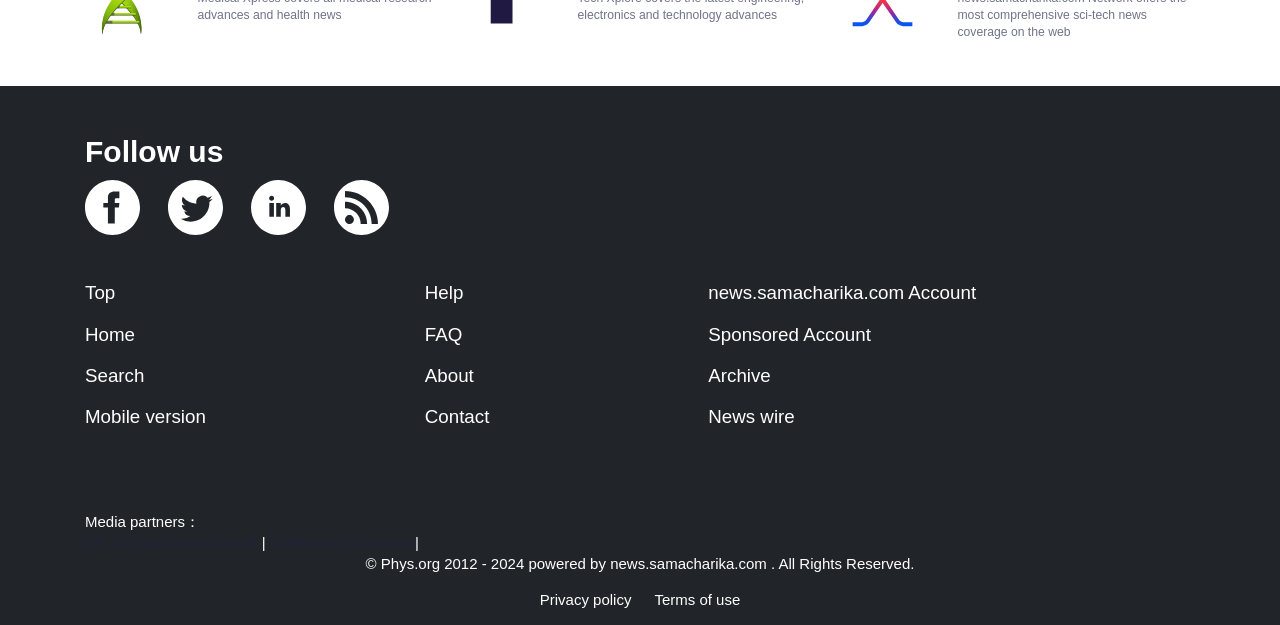Refer to the image and provide a thorough answer to this question:
Who is the copyright holder of this website?

I found the copyright information at the bottom of the webpage, which states '© Phys.org 2012 - 2024', indicating that Phys.org is the copyright holder.